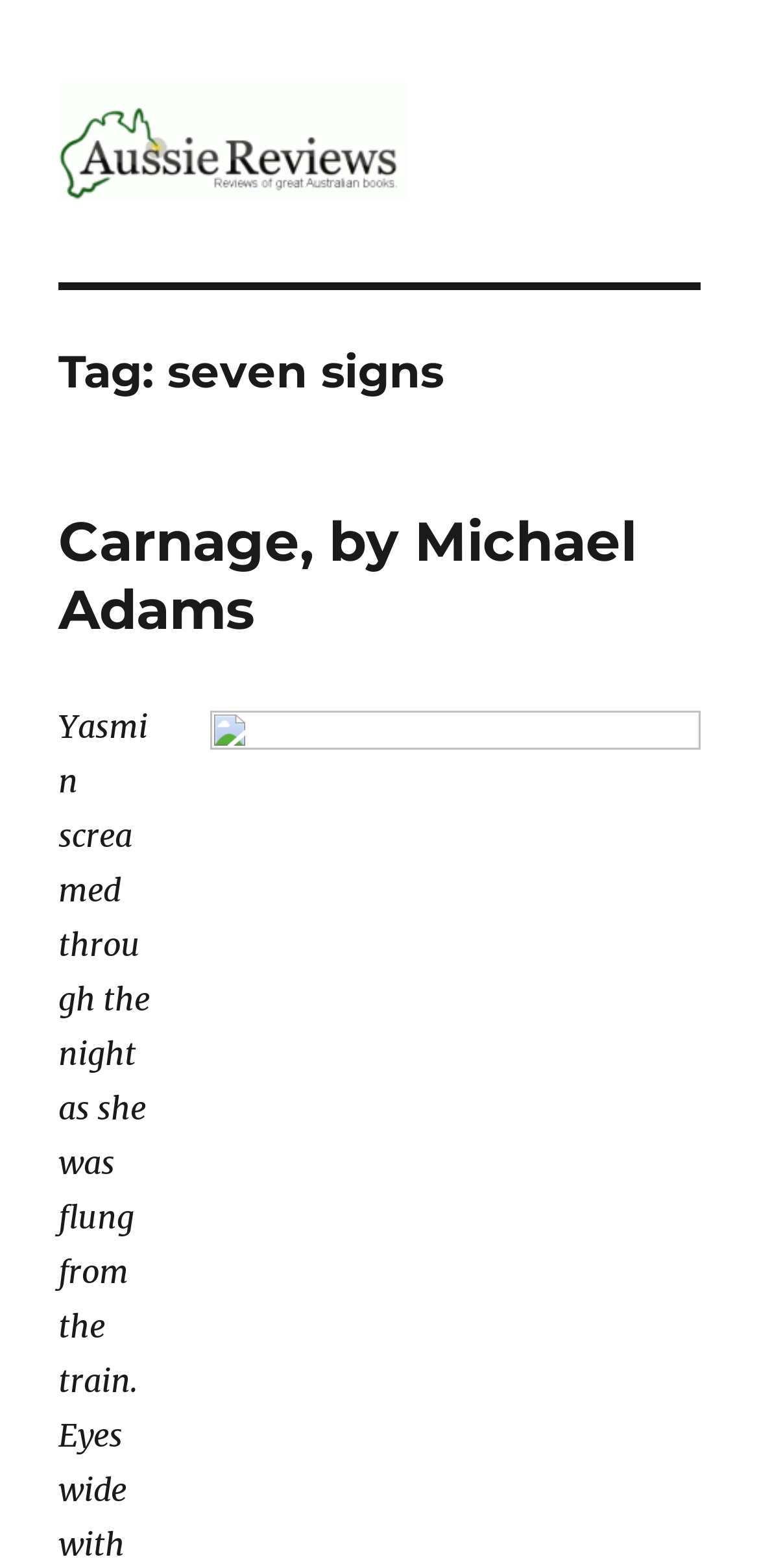Find the bounding box coordinates corresponding to the UI element with the description: "parent_node: Aussie Reviews". The coordinates should be formatted as [left, top, right, bottom], with values as floats between 0 and 1.

[0.077, 0.052, 0.538, 0.128]